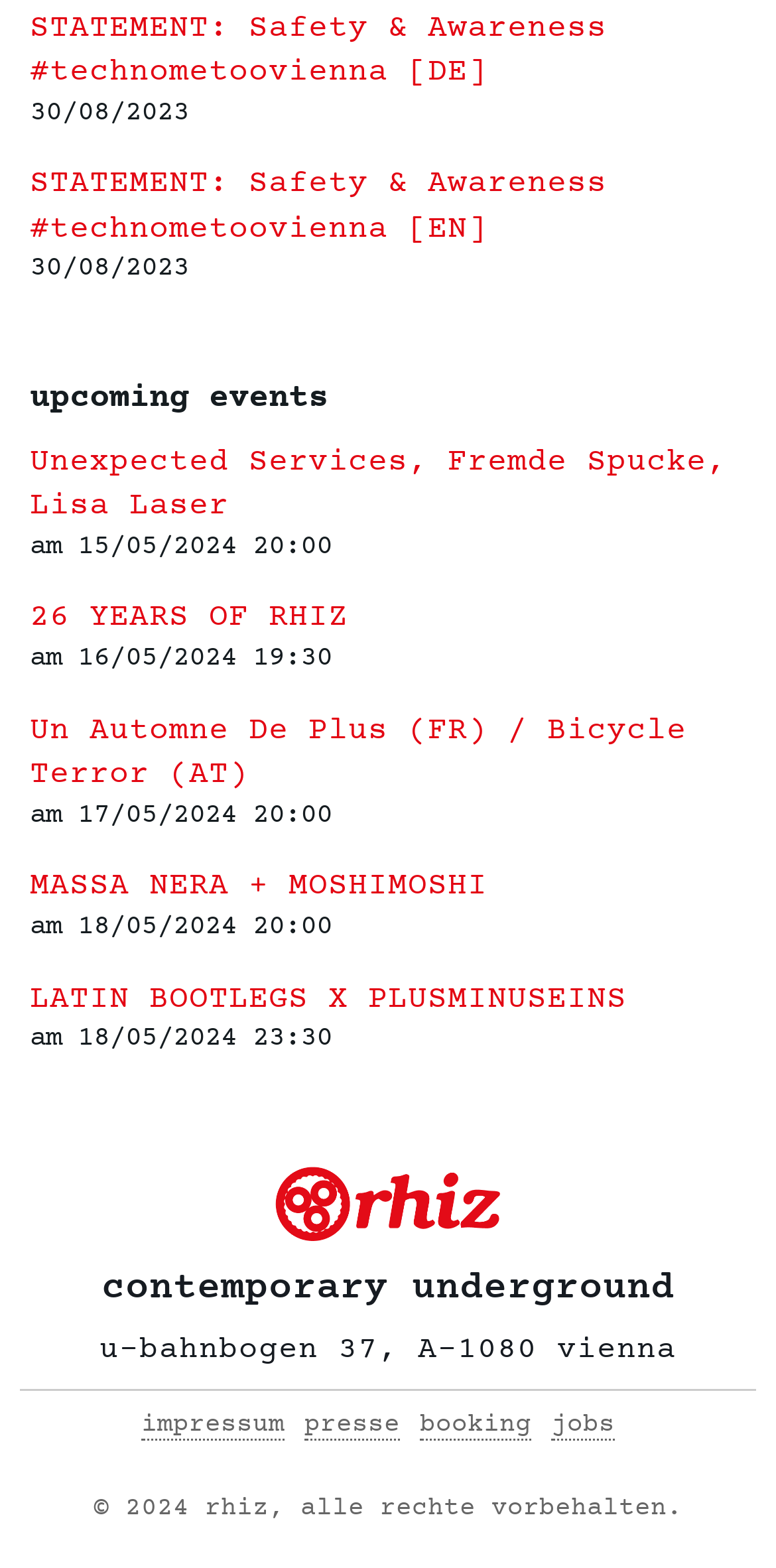Can you look at the image and give a comprehensive answer to the question:
How many links are there in the 'upcoming events' section?

I counted the number of links under the 'upcoming events' heading, which are 'Unexpected Services, Fremde Spucke, Lisa Laser', '26 YEARS OF RHIZ', 'Un Automne De Plus (FR) / Bicycle Terror (AT)', 'MASSA NERA + MOSHIMOSHI', 'LATIN BOOTLEGS X PLUSMINUSEINS'.